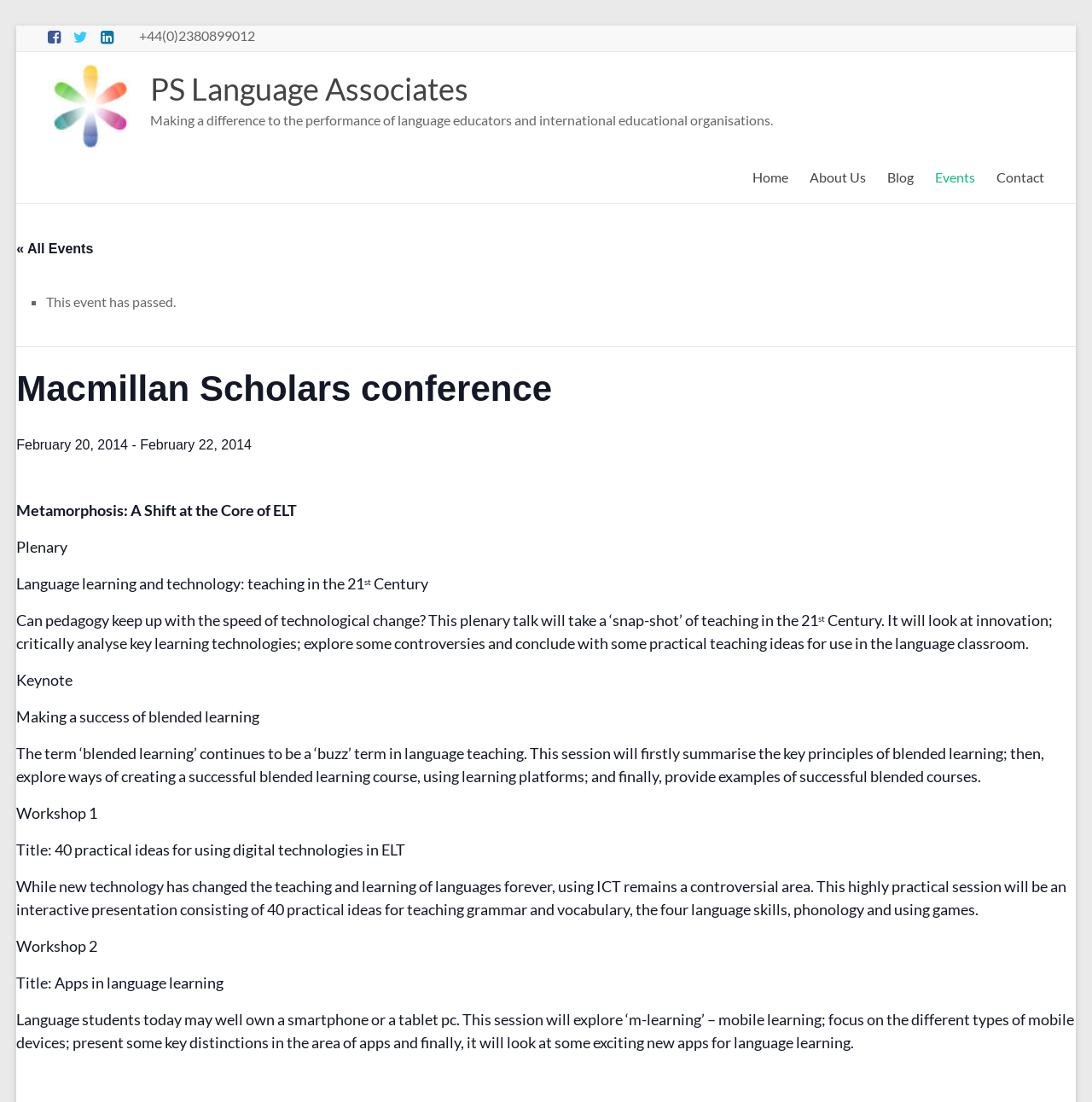Determine the bounding box coordinates of the element's region needed to click to follow the instruction: "Click the 'Home' link". Provide these coordinates as four float numbers between 0 and 1, formatted as [left, top, right, bottom].

[0.689, 0.149, 0.722, 0.173]